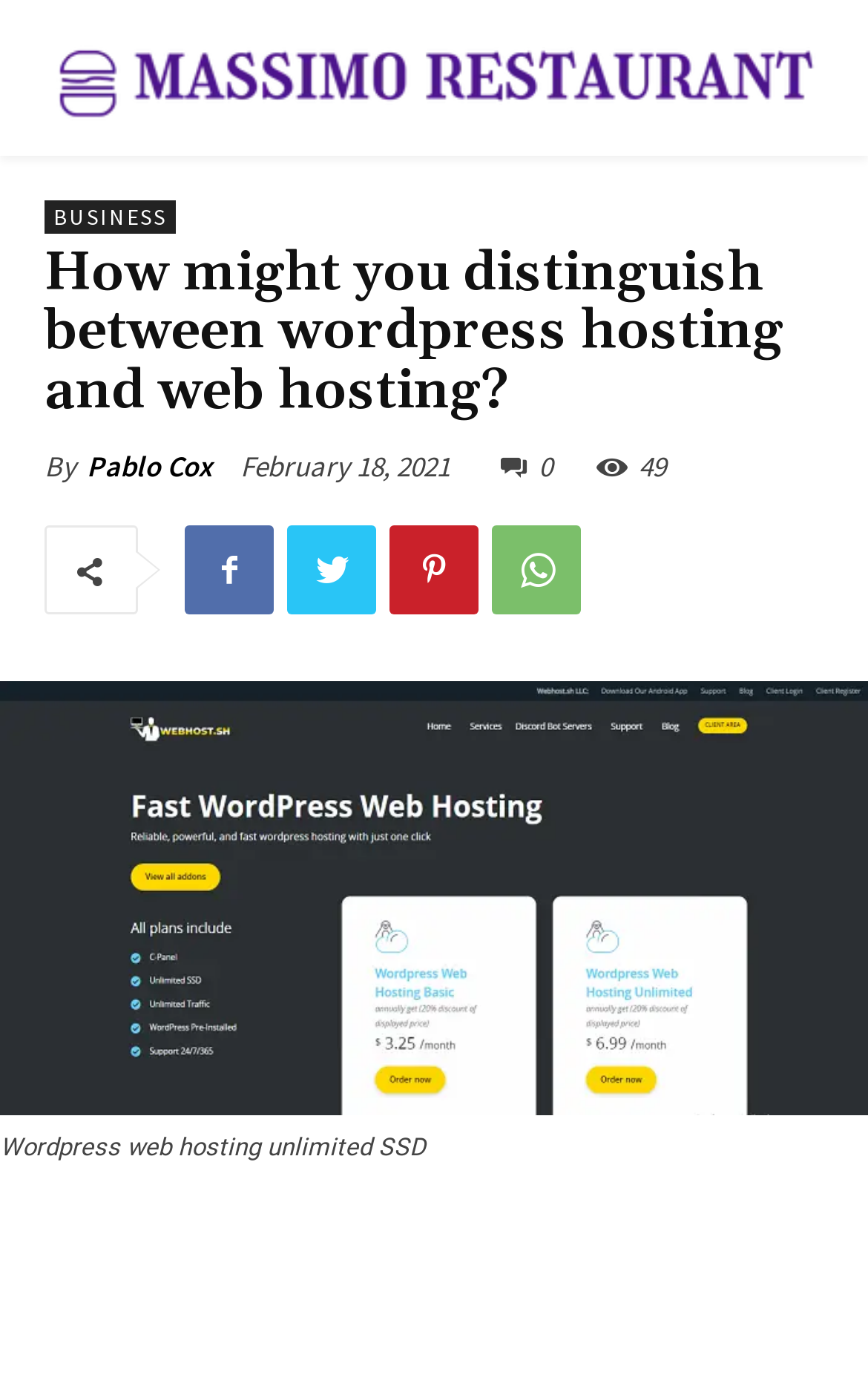Extract the bounding box coordinates for the UI element described as: "Menu back".

None